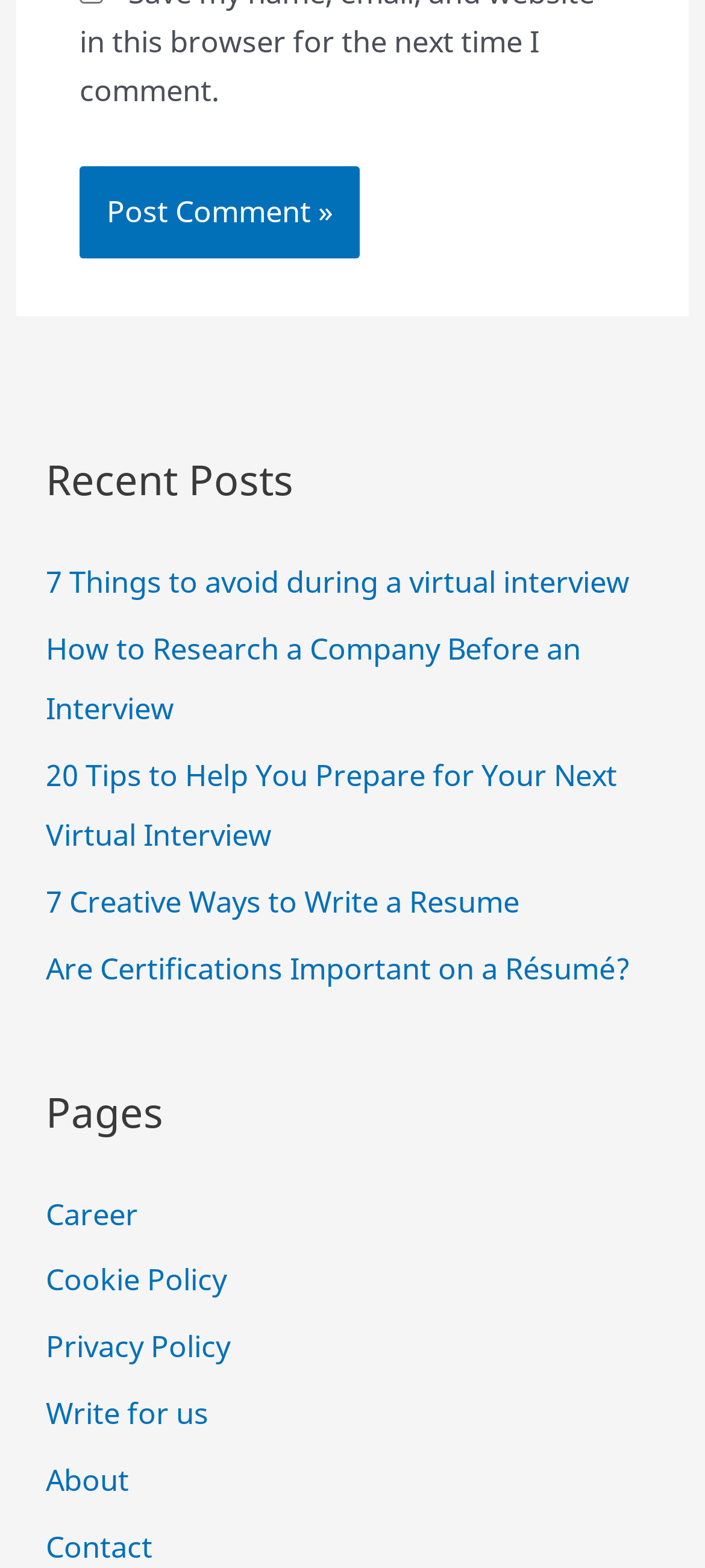Pinpoint the bounding box coordinates of the area that must be clicked to complete this instruction: "Write for us".

[0.065, 0.888, 0.296, 0.914]